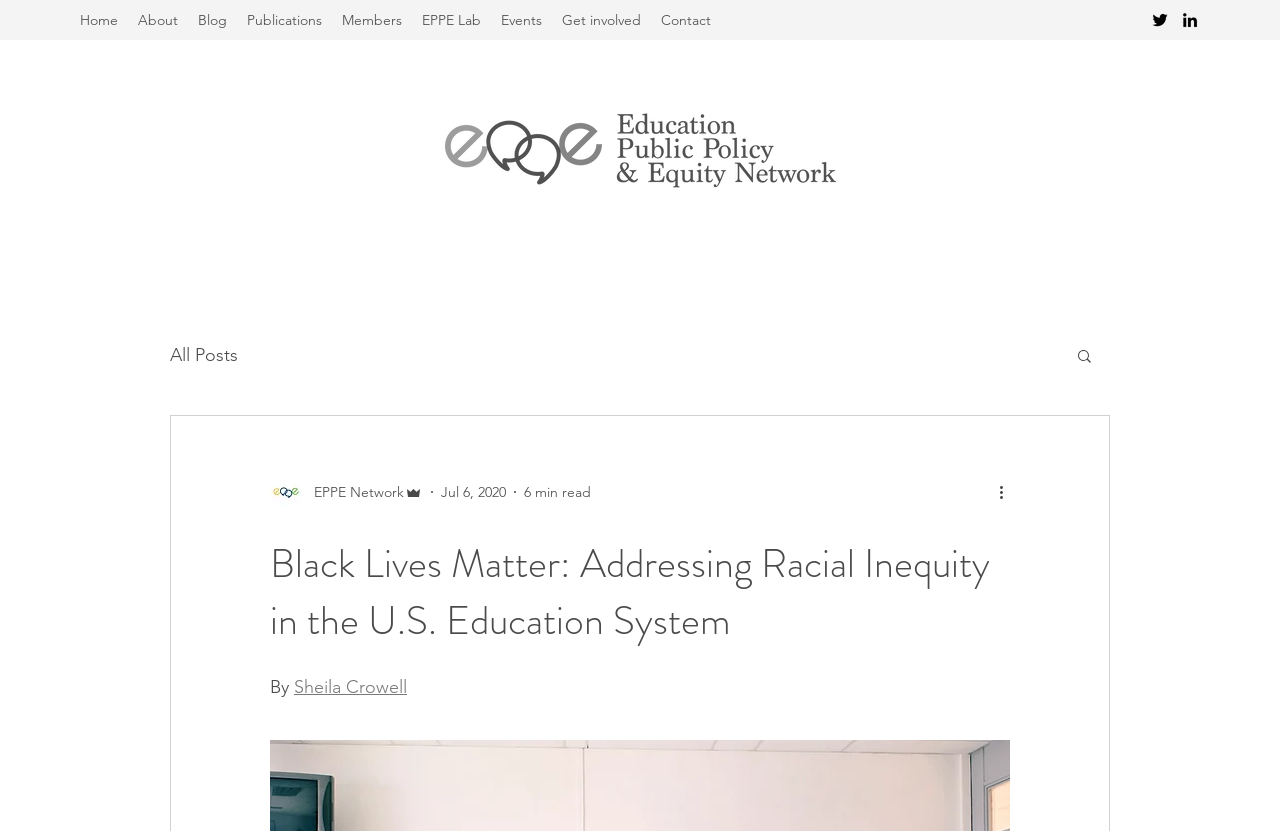Give a short answer to this question using one word or a phrase:
What is the topic of the blog post?

Racial Inequity